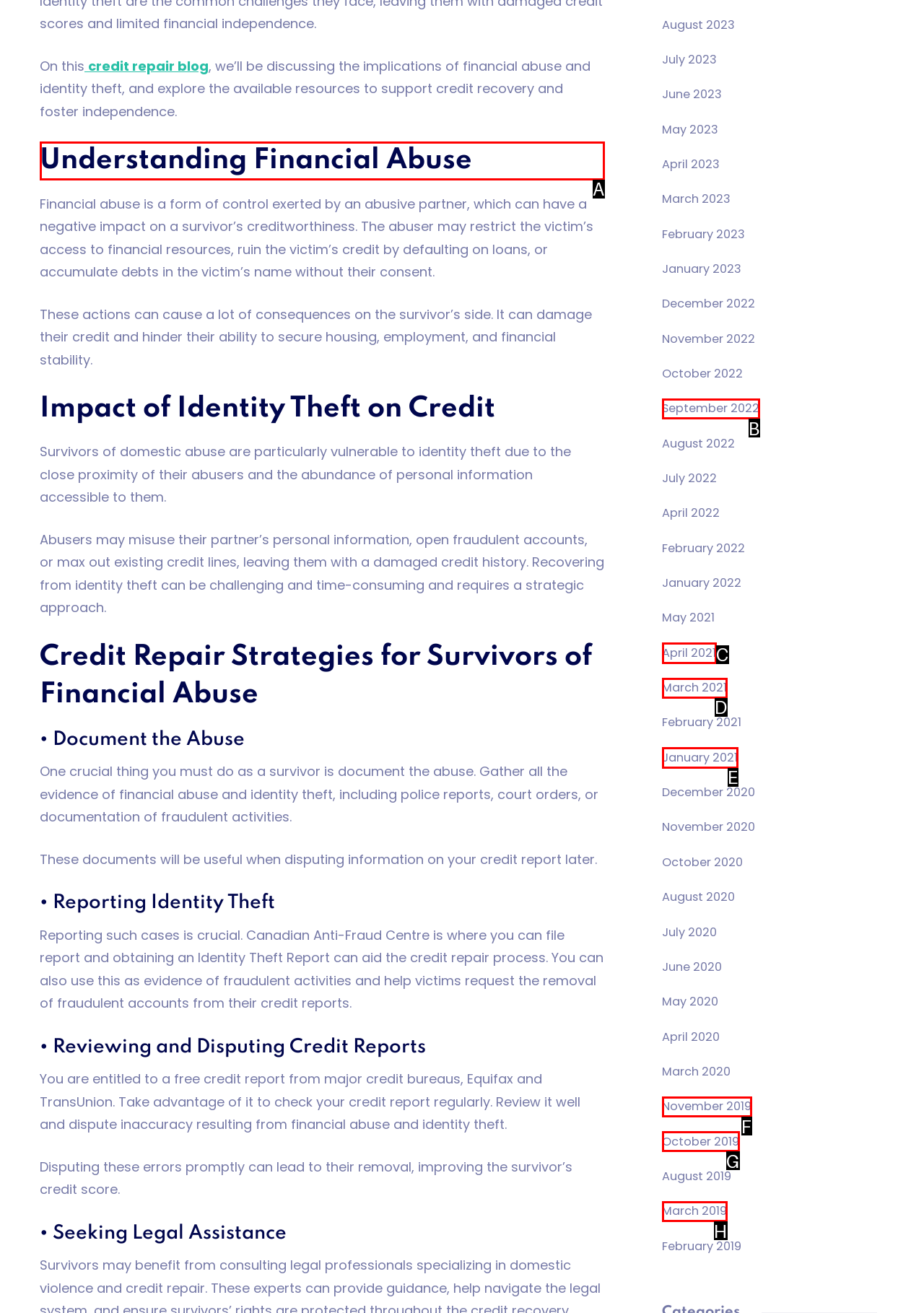Determine the HTML element to click for the instruction: learn about understanding financial abuse.
Answer with the letter corresponding to the correct choice from the provided options.

A